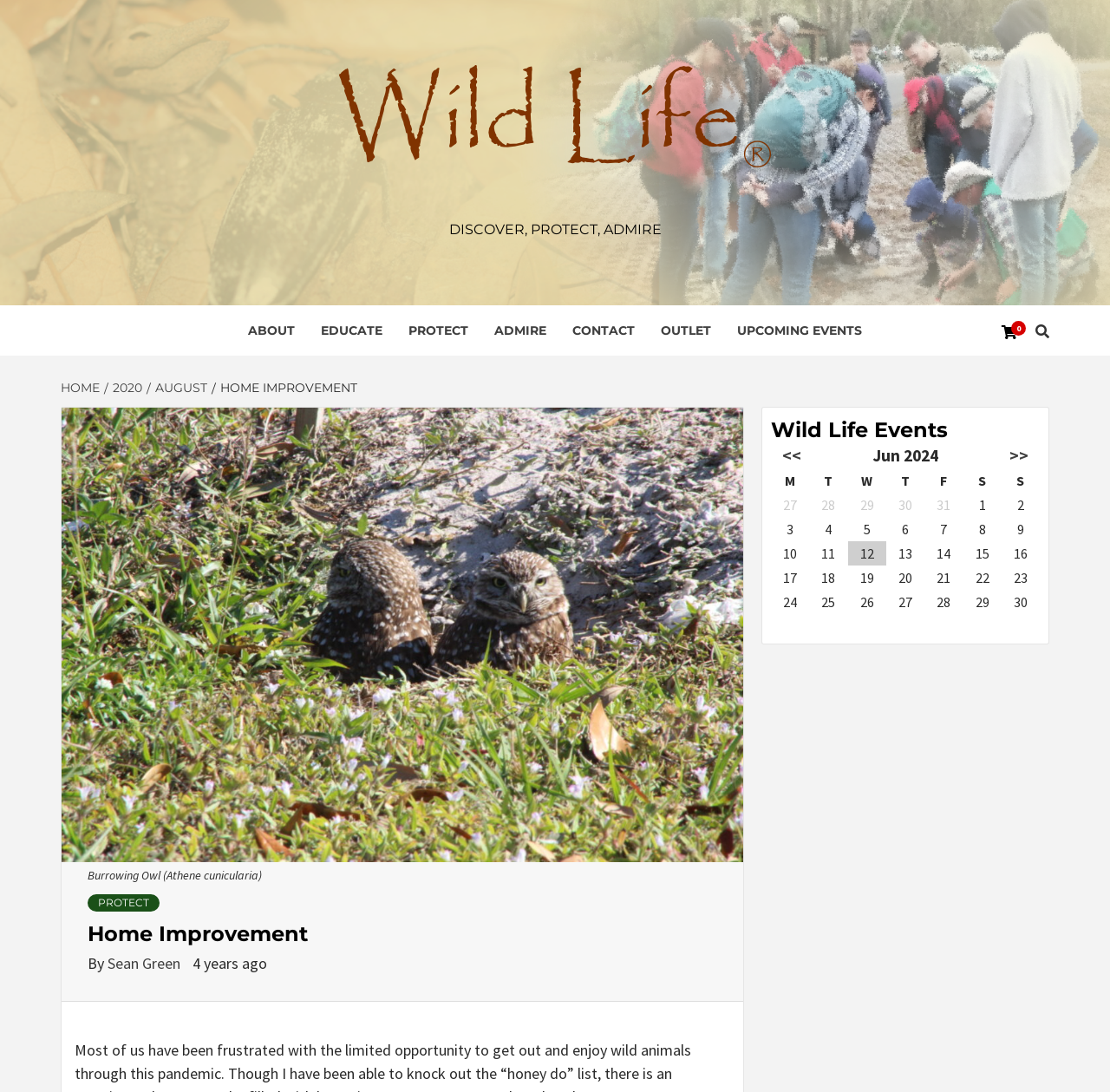Using the element description: "Upcoming Events", determine the bounding box coordinates. The coordinates should be in the format [left, top, right, bottom], with values between 0 and 1.

[0.652, 0.279, 0.788, 0.326]